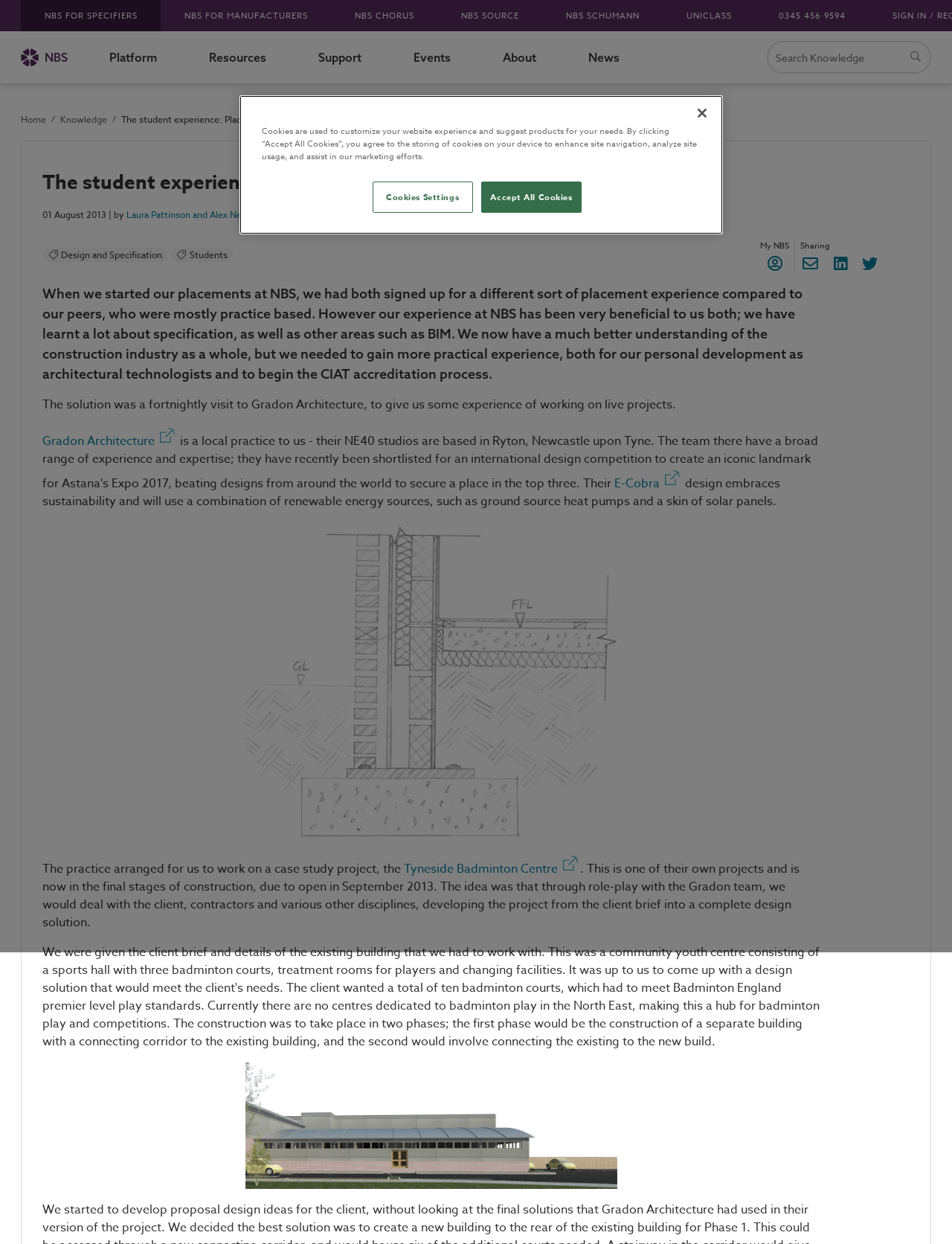Could you specify the bounding box coordinates for the clickable section to complete the following instruction: "Visit NBS for Specifiers"?

[0.022, 0.0, 0.169, 0.025]